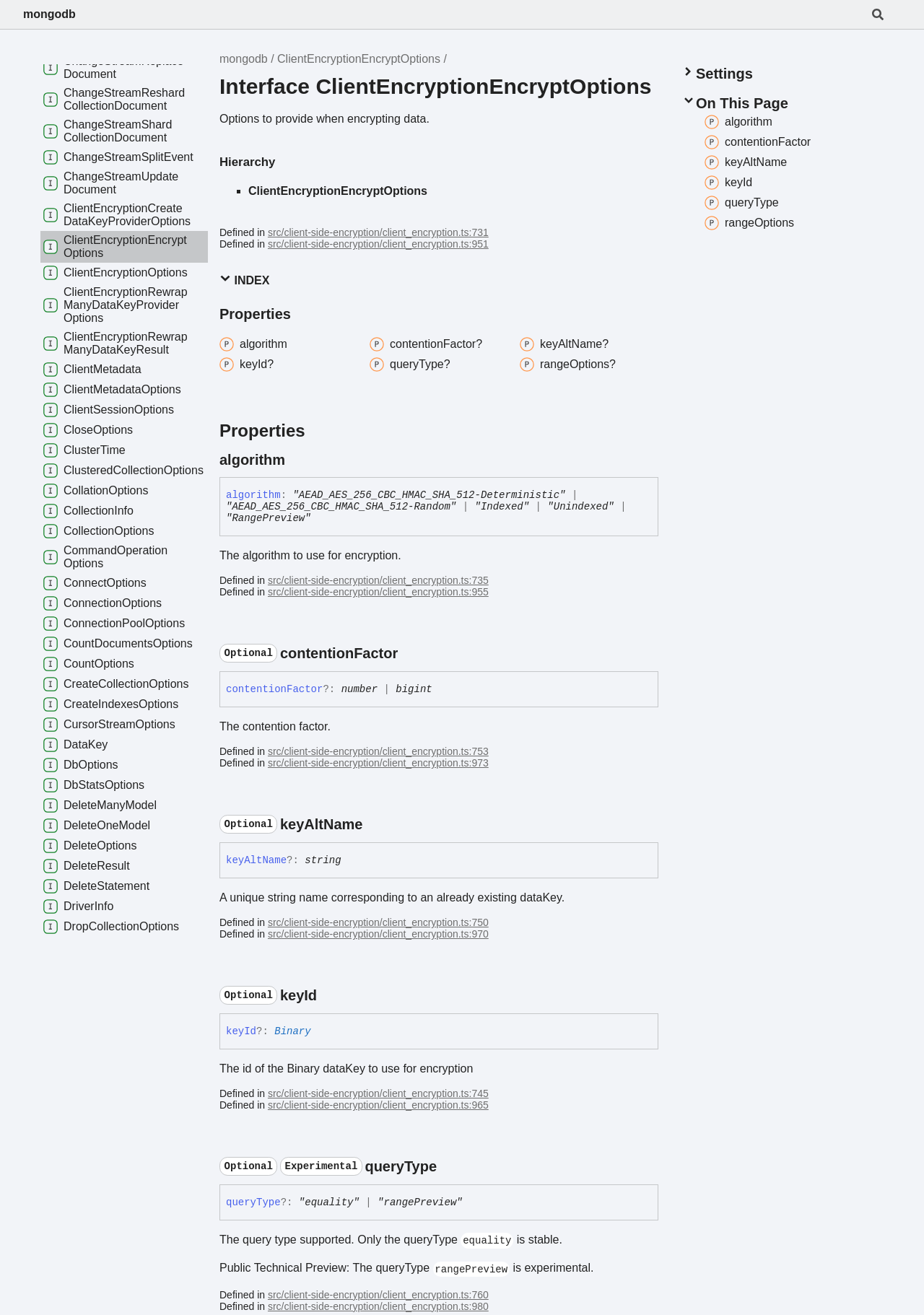Answer the question with a brief word or phrase:
What is the type of contention Factor?

number or bigint